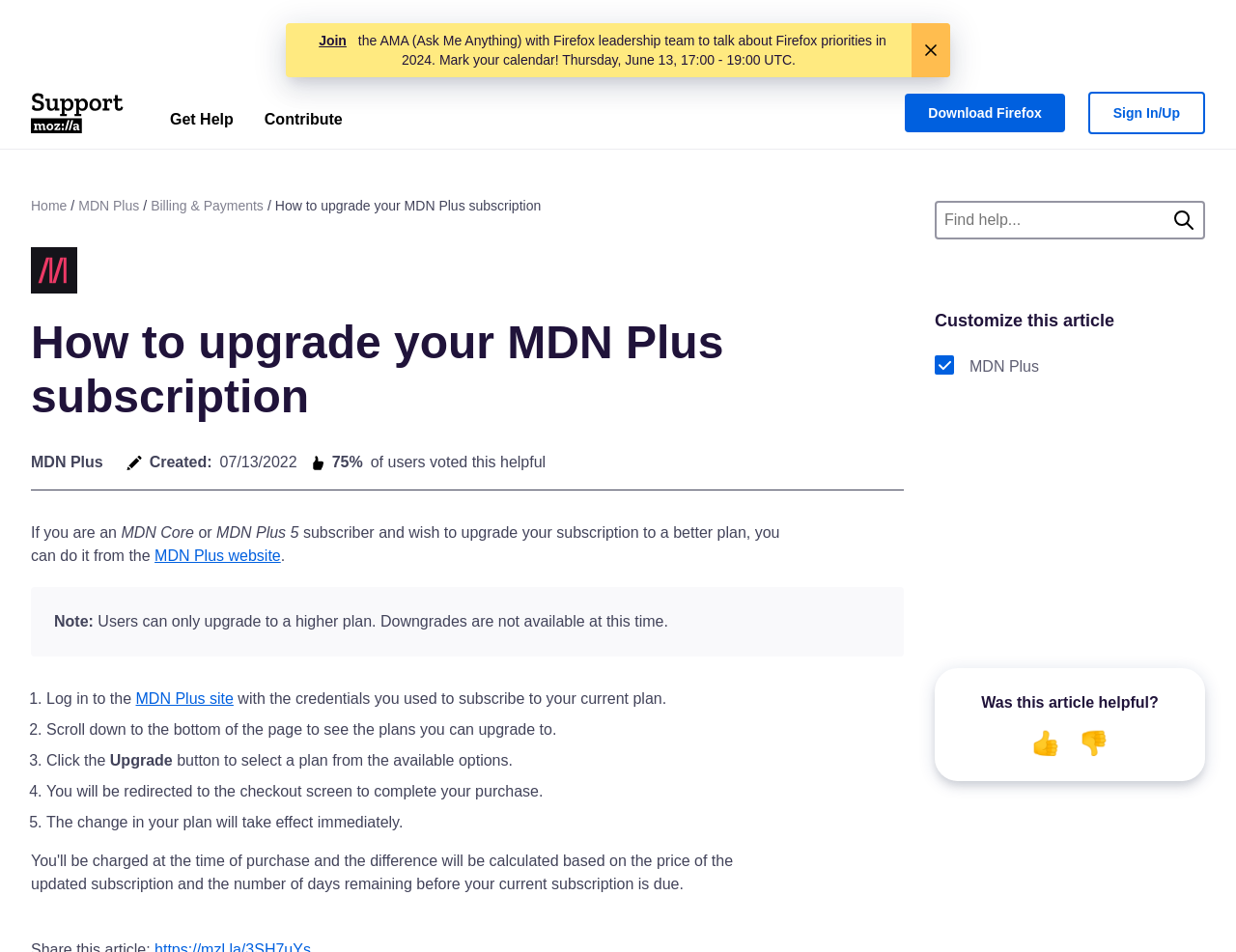Can you show the bounding box coordinates of the region to click on to complete the task described in the instruction: "Sign in or up"?

[0.88, 0.096, 0.975, 0.141]